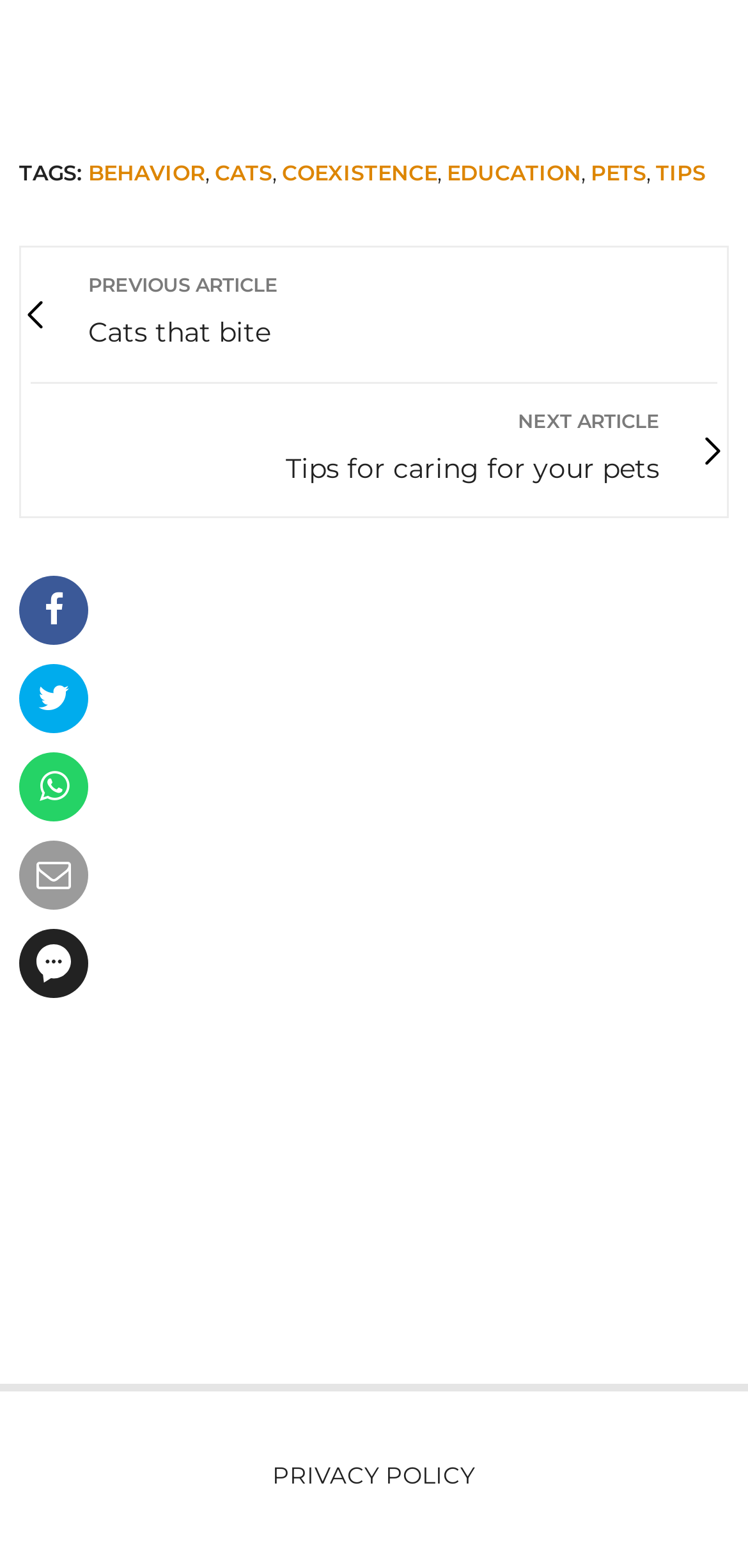Can you look at the image and give a comprehensive answer to the question:
How many links are in the footer?

I counted the number of links in the footer section, which includes 'BEHAVIOR', 'CATS', 'COEXISTENCE', 'EDUCATION', 'PETS', 'TIPS', 'PREVIOUS ARTICLE', and 'NEXT ARTICLE'.